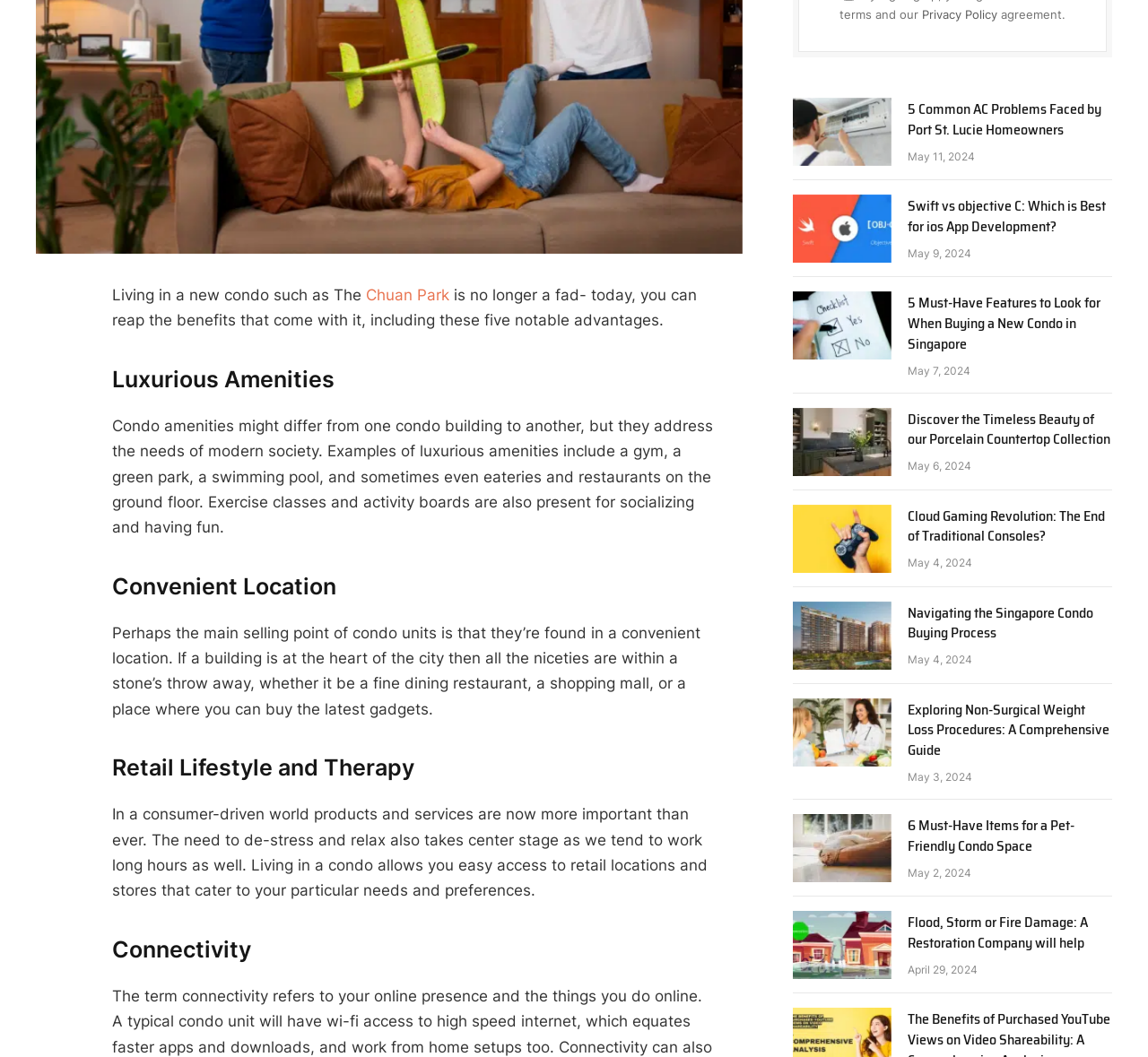Given the element description, predict the bounding box coordinates in the format (top-left x, top-left y, bottom-right x, bottom-right y), using floating point numbers between 0 and 1: Email

[0.031, 0.459, 0.062, 0.493]